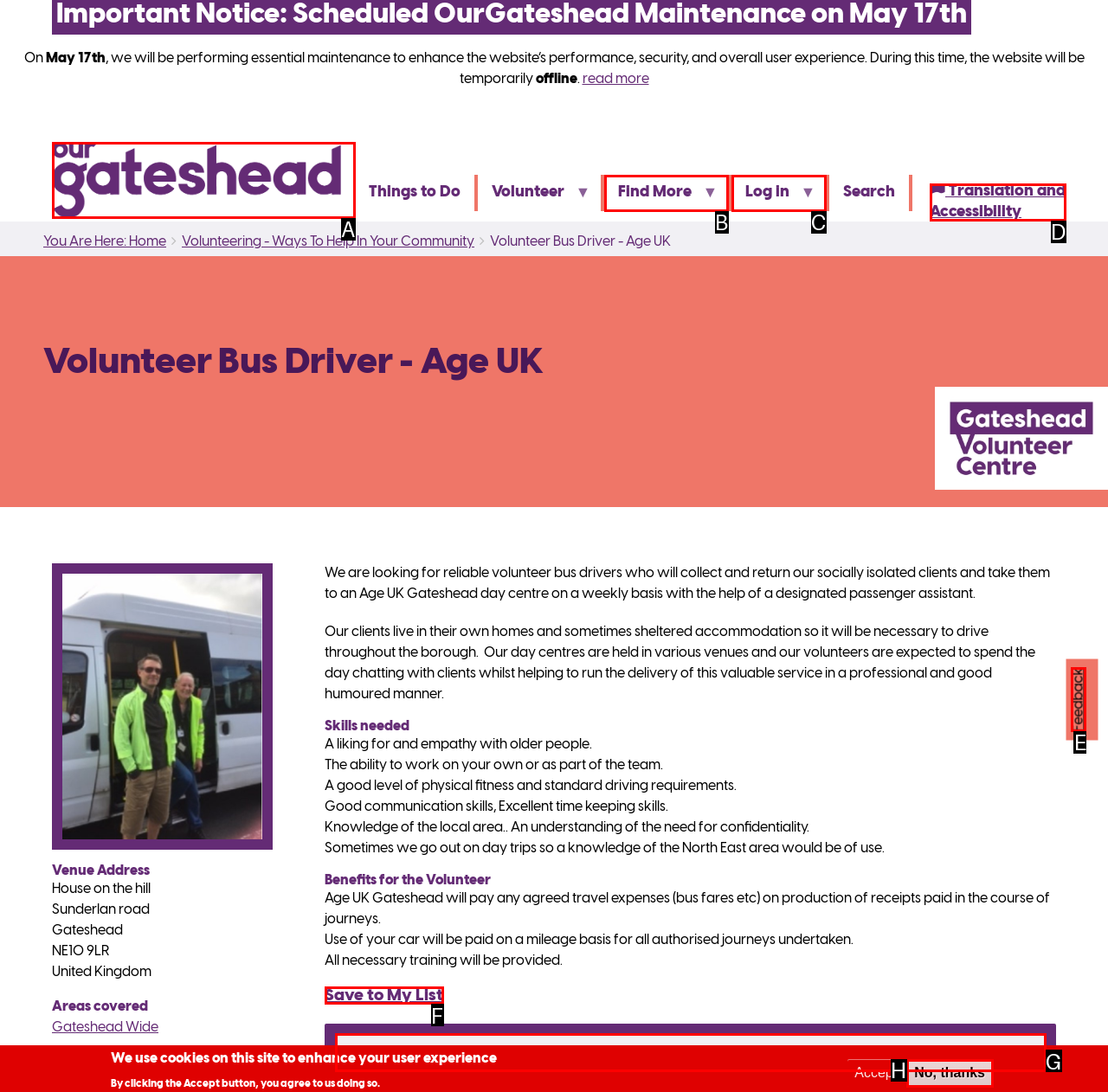Tell me which one HTML element best matches the description: Feedback Answer with the option's letter from the given choices directly.

E